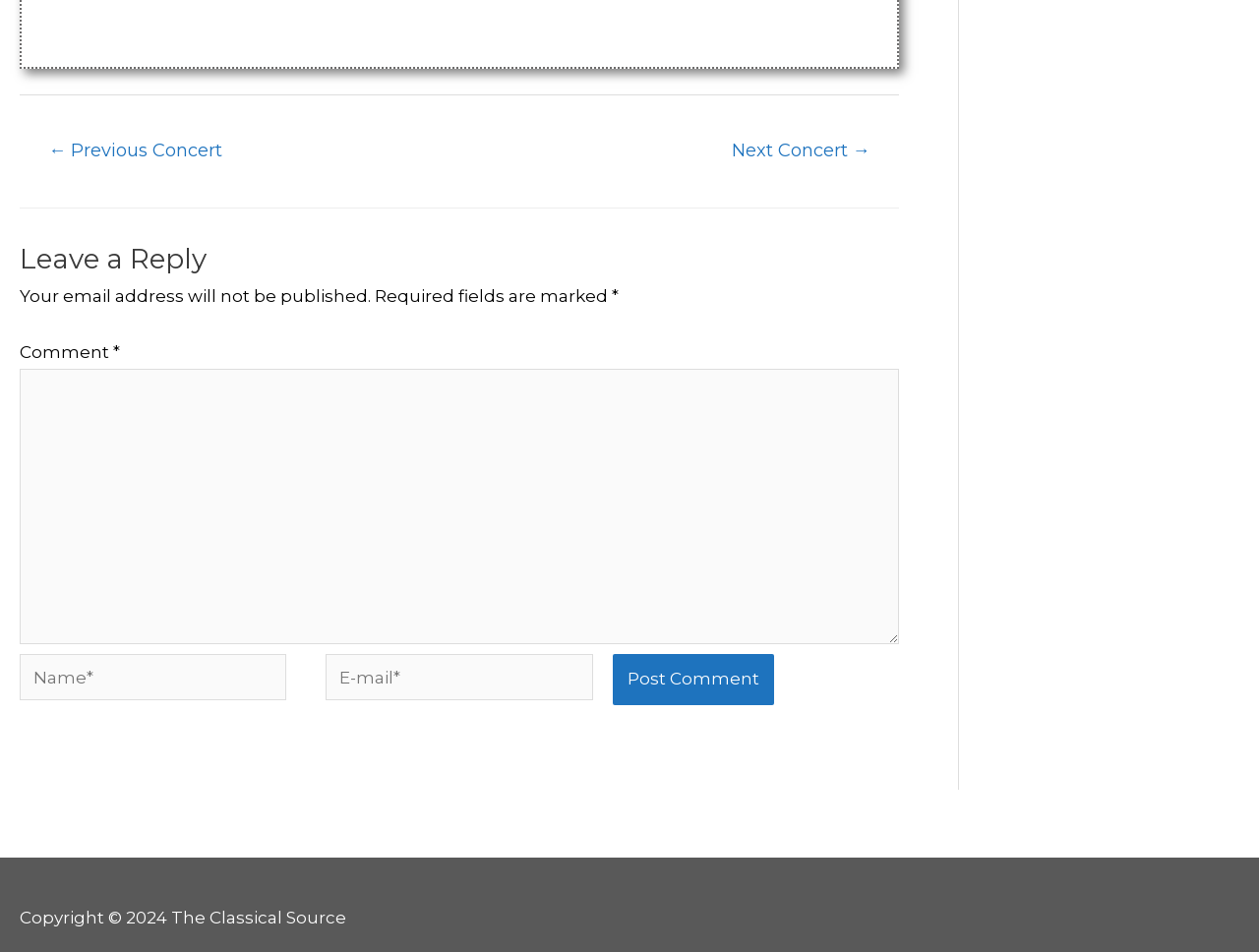What is the symbol next to the 'Required fields are marked' text?
Examine the image and give a concise answer in one word or a short phrase.

*